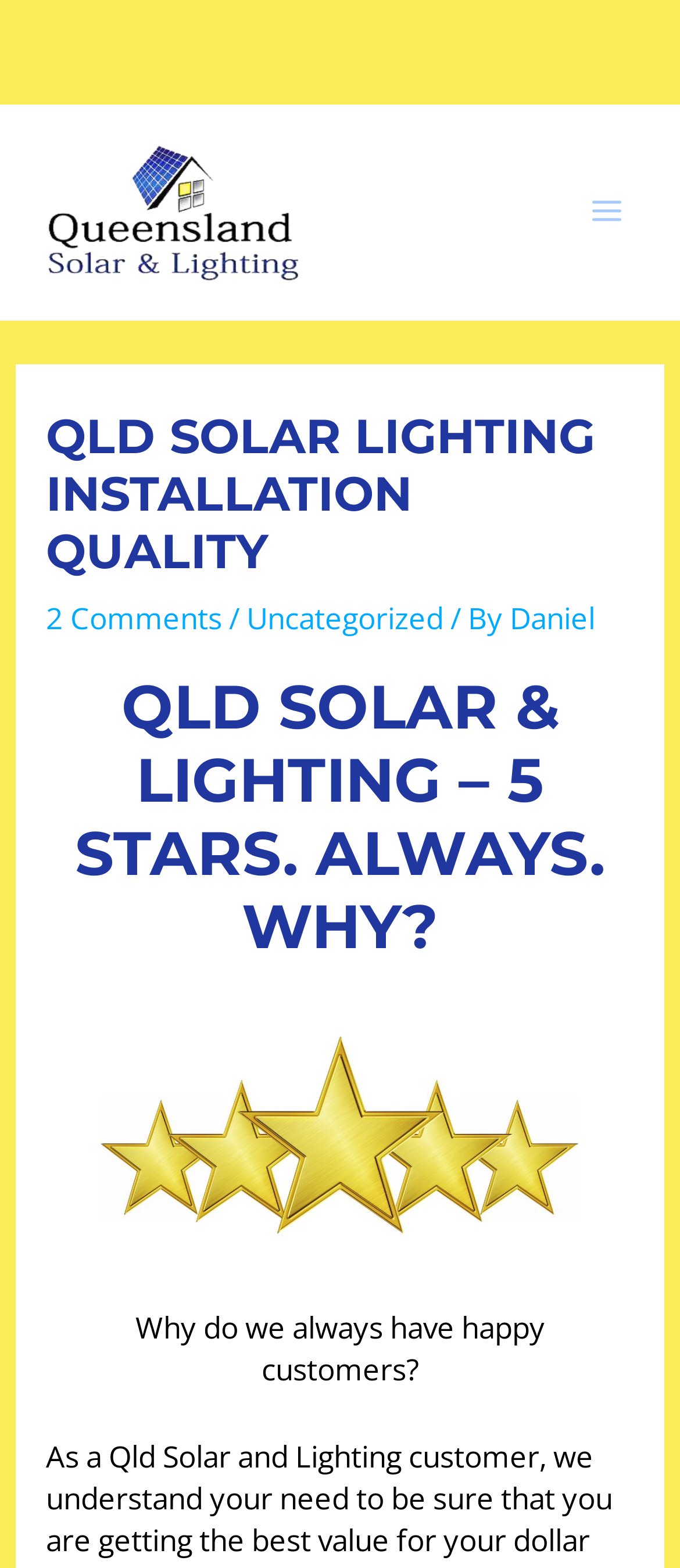What is the topic of the post?
Using the information presented in the image, please offer a detailed response to the question.

I found the topic of the post by looking at the main heading, which says 'QLD SOLAR LIGHTING INSTALLATION QUALITY'. This suggests that the topic of the post is about the quality of solar lighting installation.